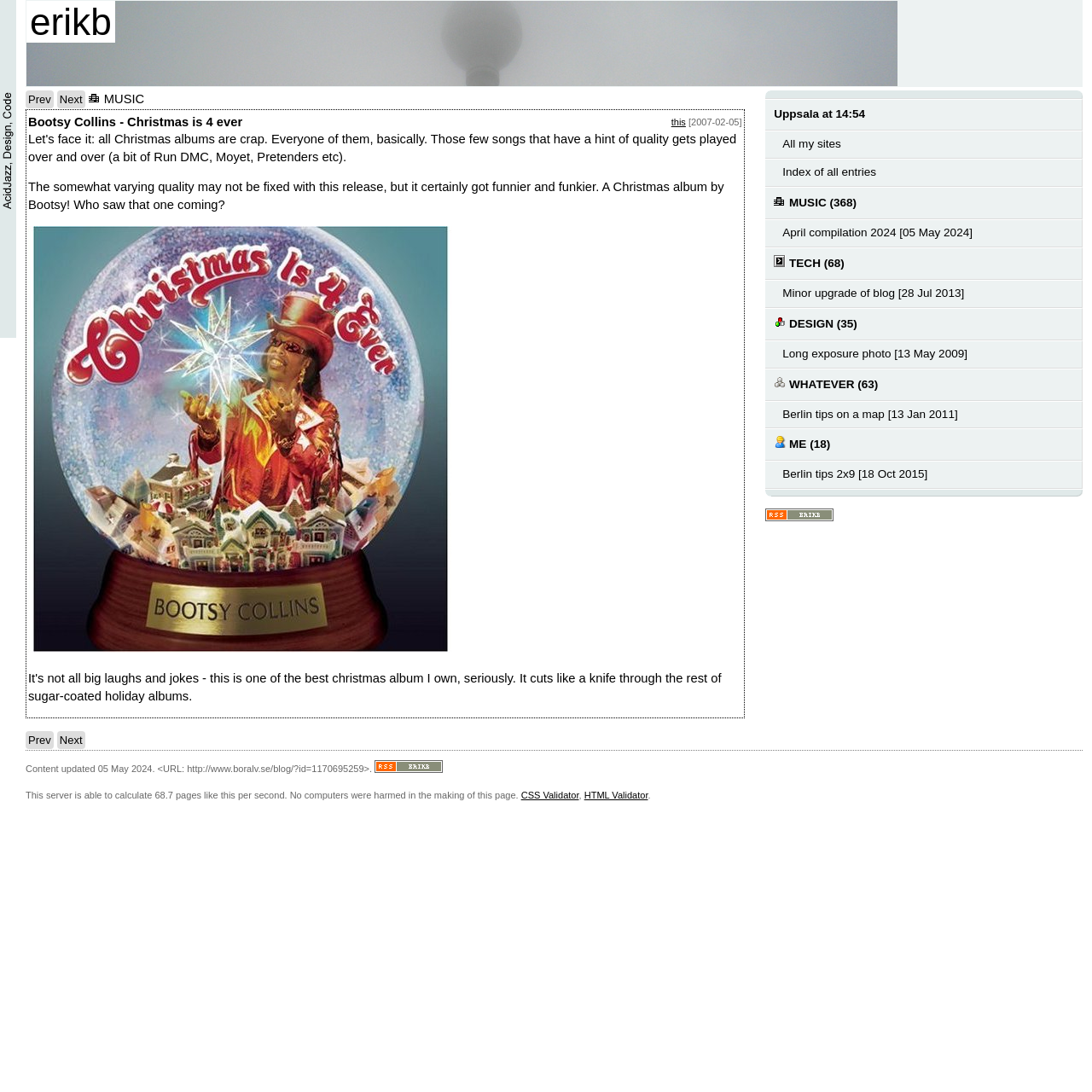Please identify the bounding box coordinates of the clickable area that will fulfill the following instruction: "go to previous page". The coordinates should be in the format of four float numbers between 0 and 1, i.e., [left, top, right, bottom].

[0.026, 0.085, 0.047, 0.097]